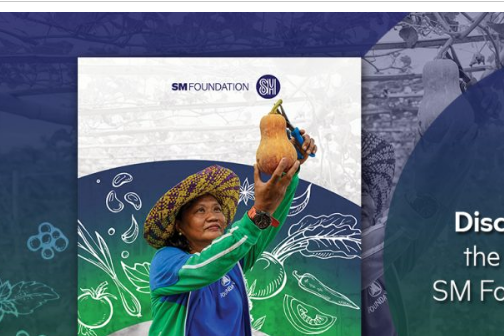Please answer the following question using a single word or phrase: 
What is the theme resonated by the image?

It takes a community to raise trees